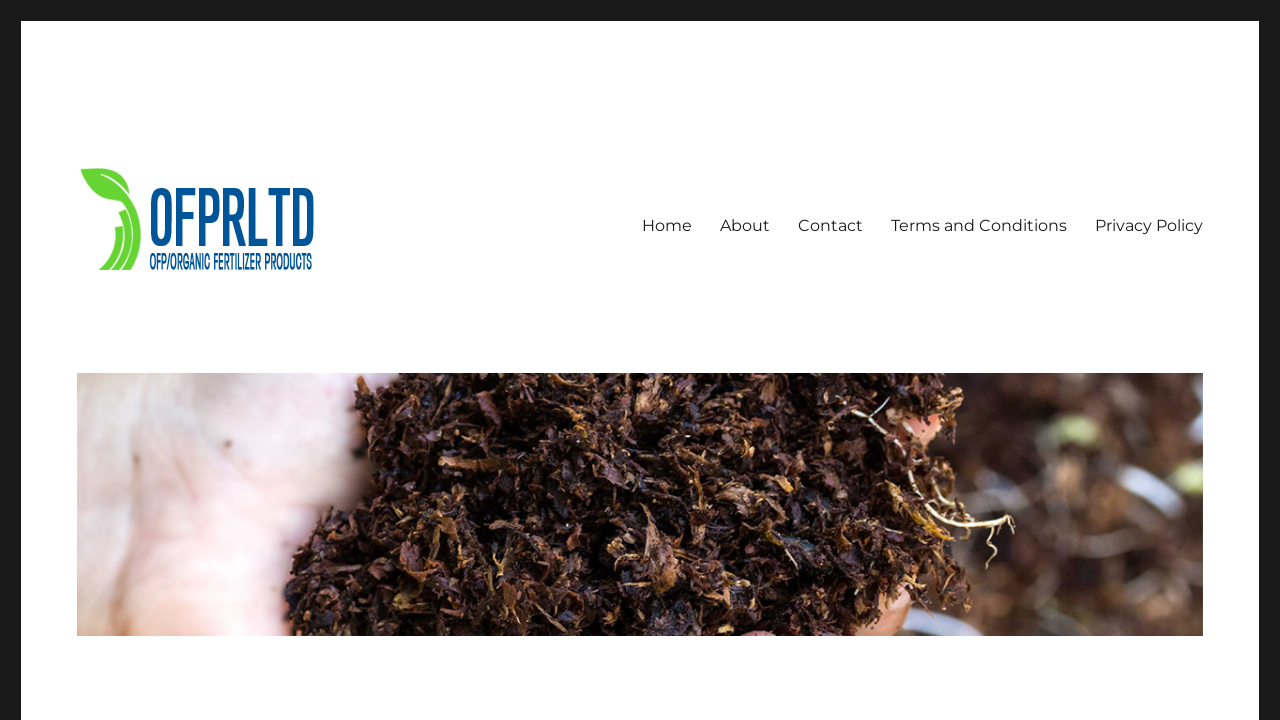Please find the top heading of the webpage and generate its text.

Tag: chicken manure fertilizer production line